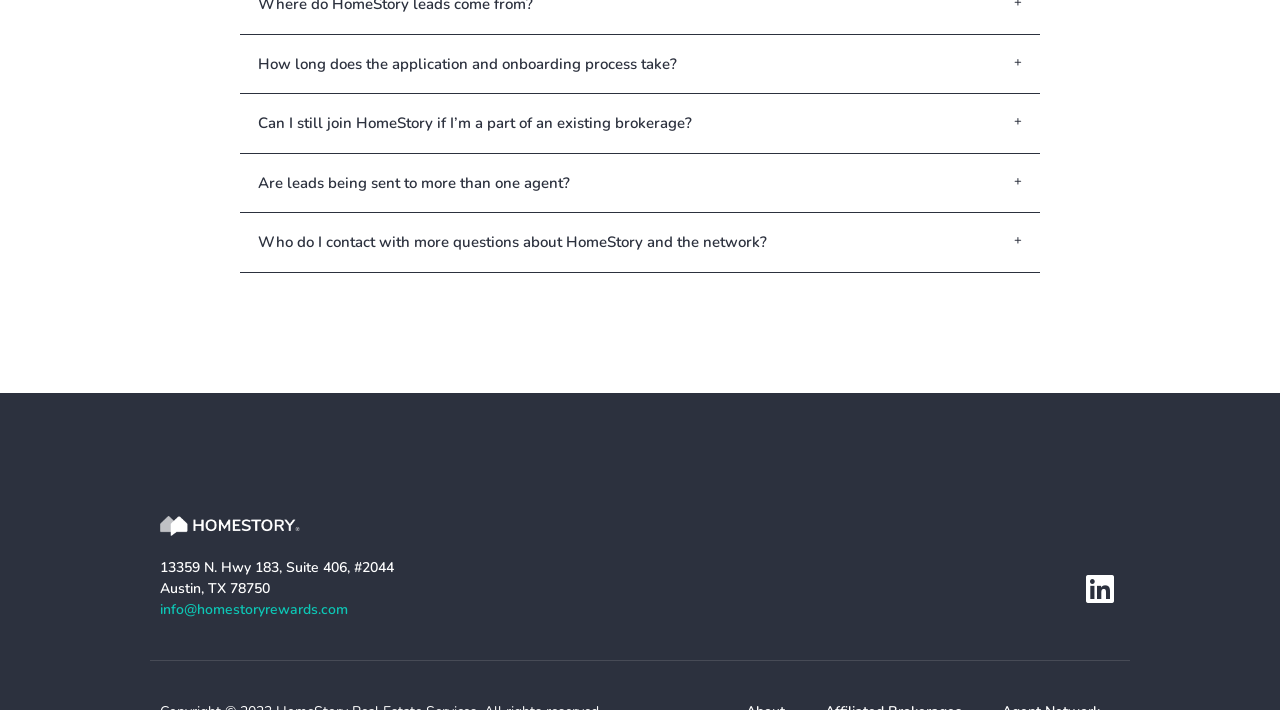Who do I contact for questions about HomeStory and the network?
Using the details from the image, give an elaborate explanation to answer the question.

According to the webpage, for questions about HomeStory and the network, or if you are a brokerage interested in onboarding your team, you should contact HomeStory at info@homestoryrewards.com.